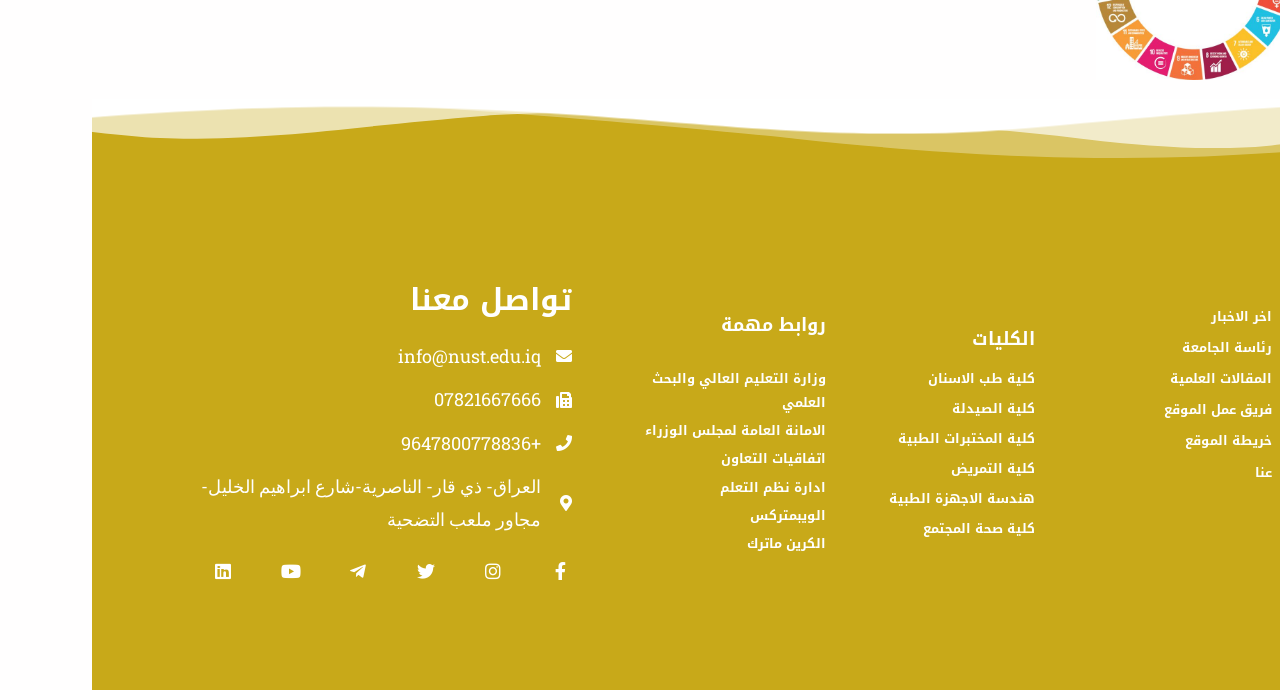Respond to the question below with a single word or phrase:
How many colleges are listed on the webpage?

6